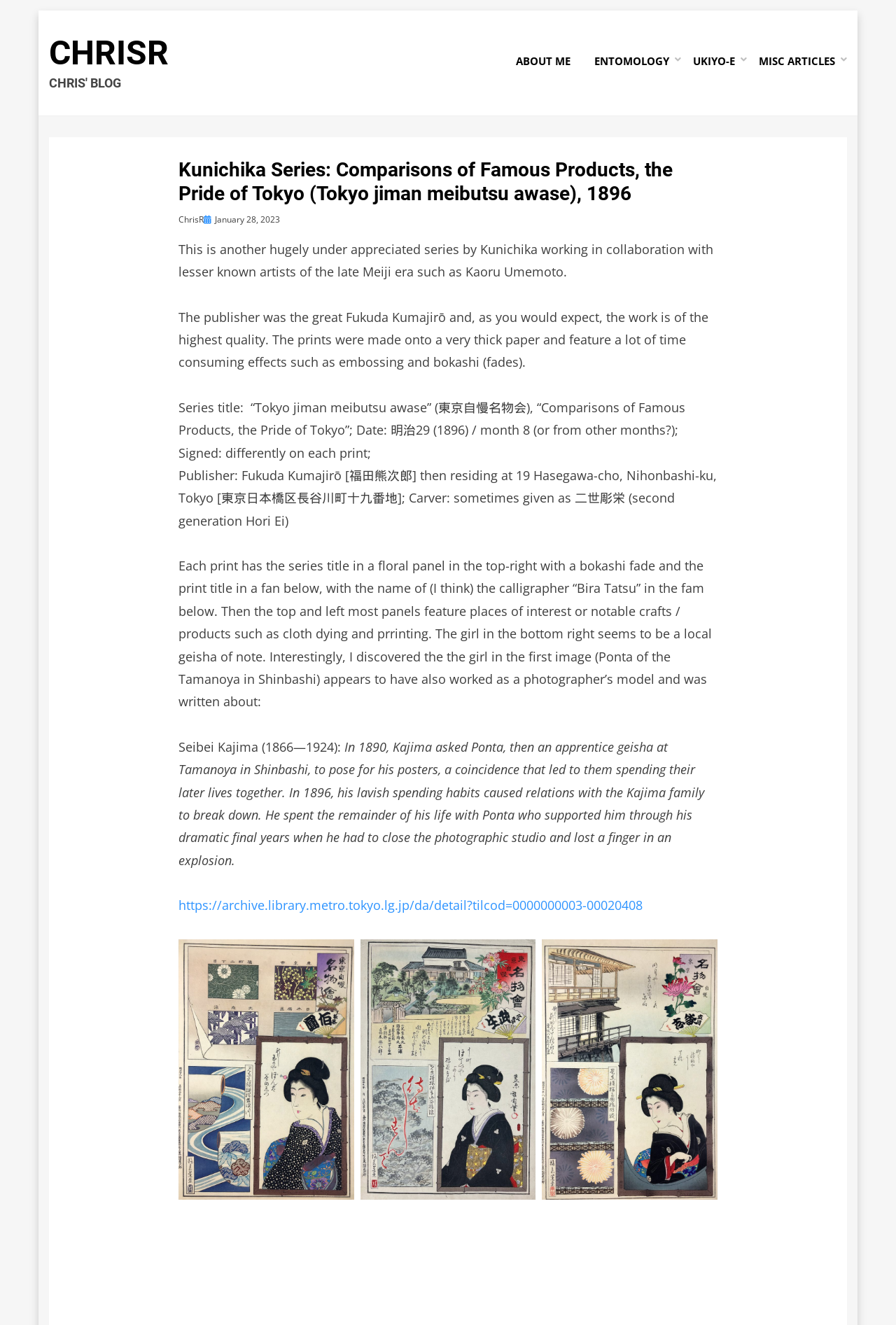Answer succinctly with a single word or phrase:
What is the name of the publisher of this series?

Fukuda Kumajirō